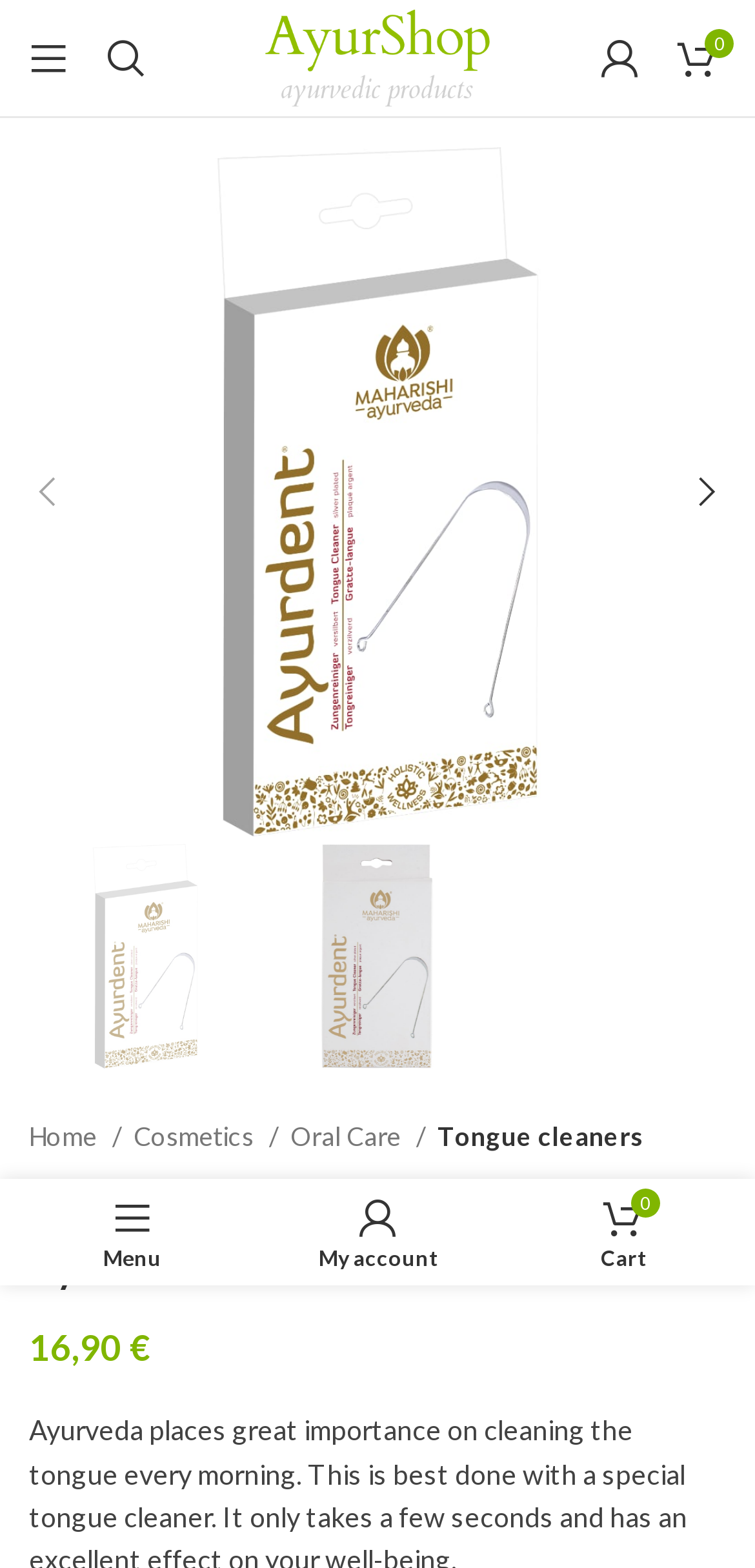Find and specify the bounding box coordinates that correspond to the clickable region for the instruction: "Open mobile menu".

[0.013, 0.012, 0.115, 0.062]